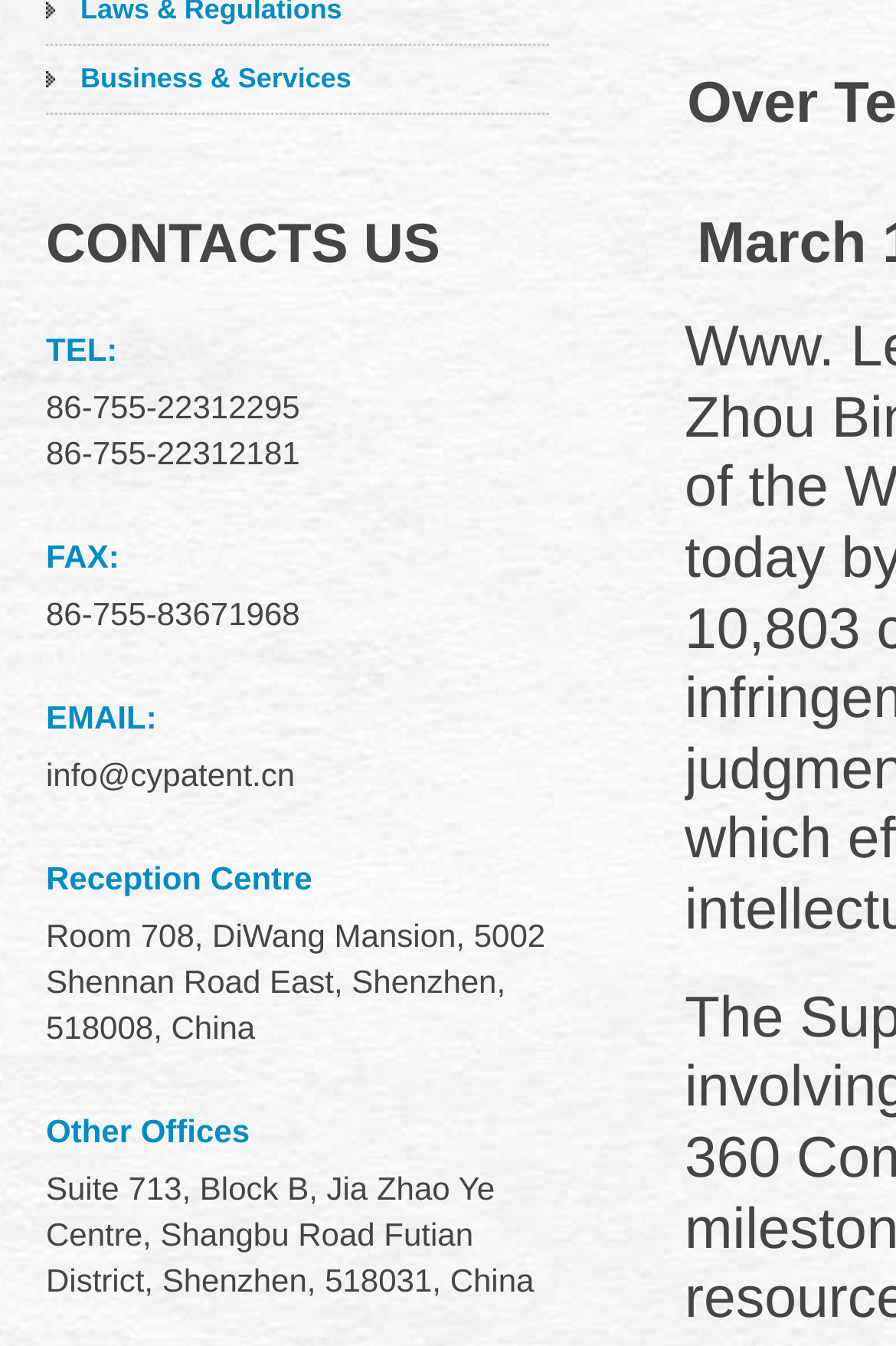Predict the bounding box coordinates of the UI element that matches this description: "alt="Lines and Colors art blog"". The coordinates should be in the format [left, top, right, bottom] with each value between 0 and 1.

None